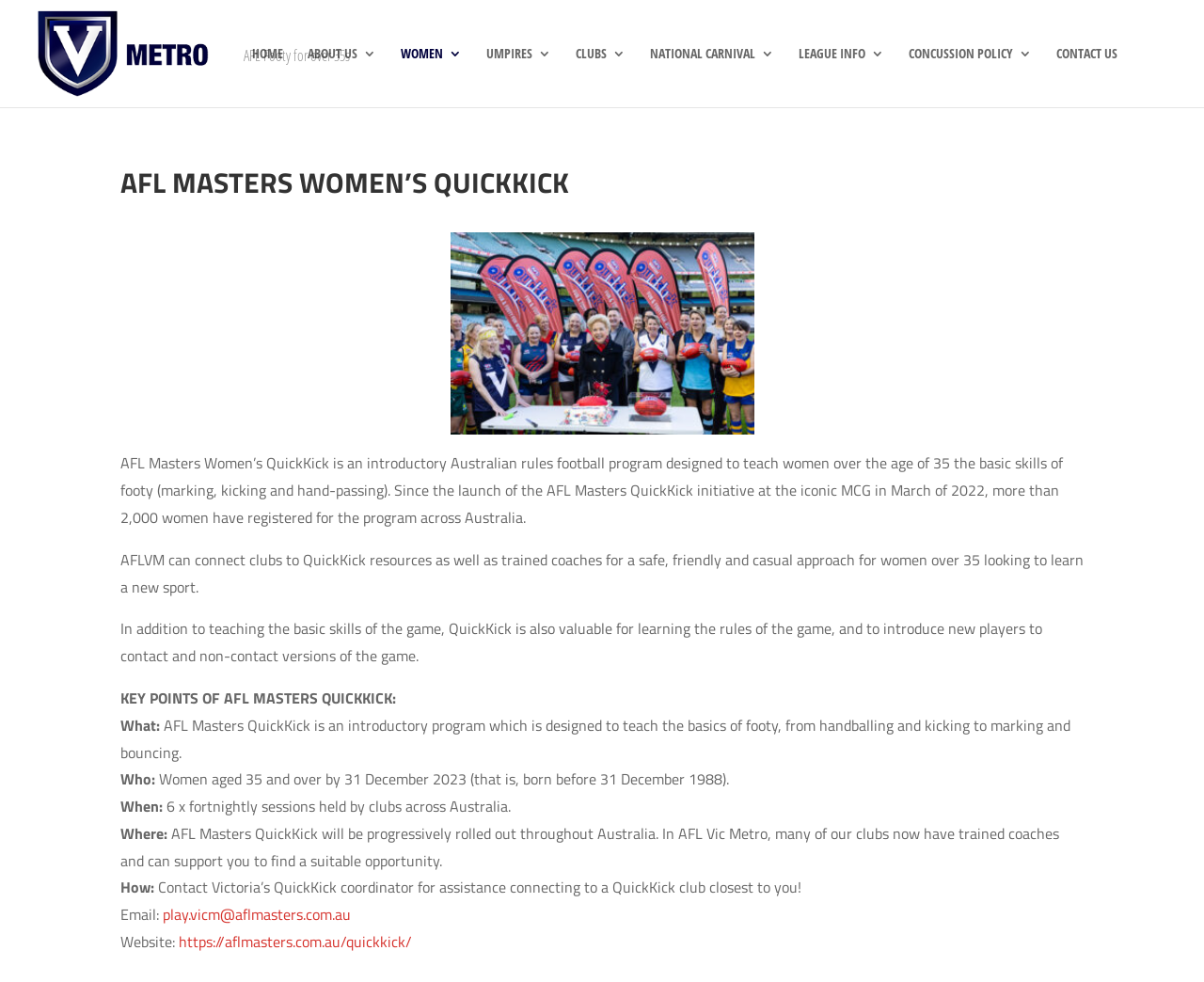Please find the bounding box coordinates in the format (top-left x, top-left y, bottom-right x, bottom-right y) for the given element description. Ensure the coordinates are floating point numbers between 0 and 1. Description: CONCUSSION POLICY

[0.755, 0.048, 0.857, 0.109]